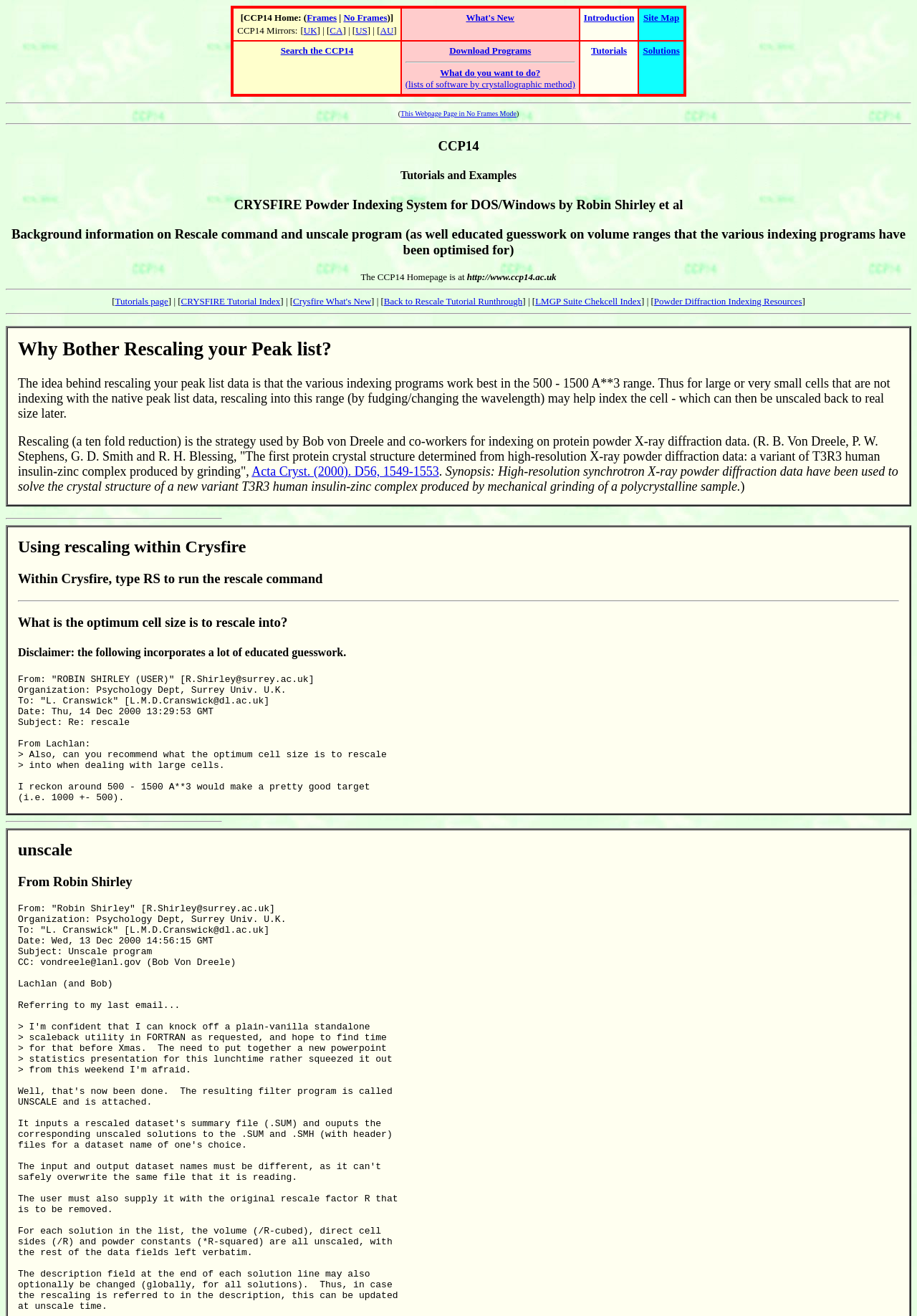Could you locate the bounding box coordinates for the section that should be clicked to accomplish this task: "Click on Frames".

[0.335, 0.009, 0.367, 0.017]